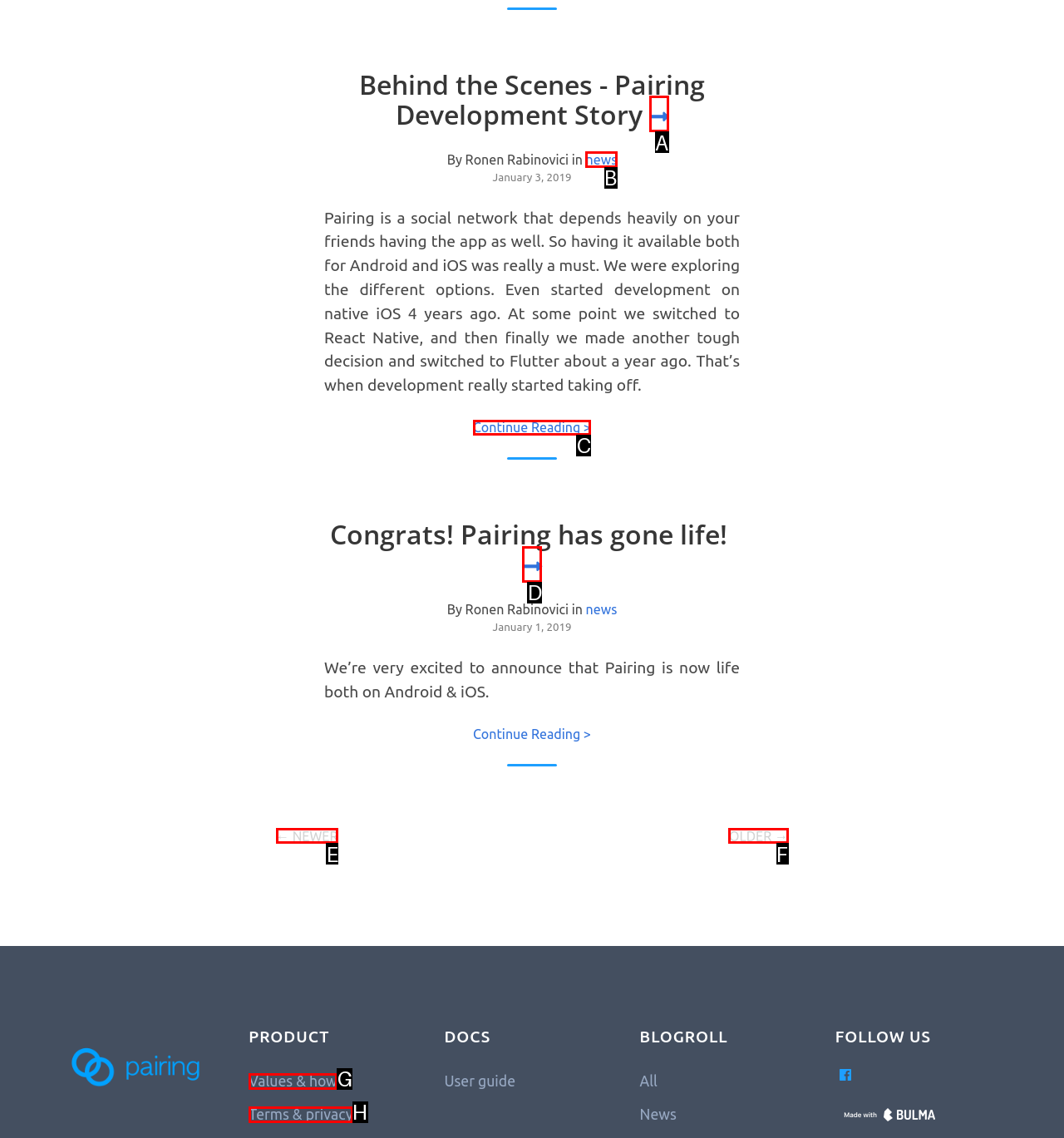Which lettered option should be clicked to achieve the task: Subscribe to the newsletter? Choose from the given choices.

None